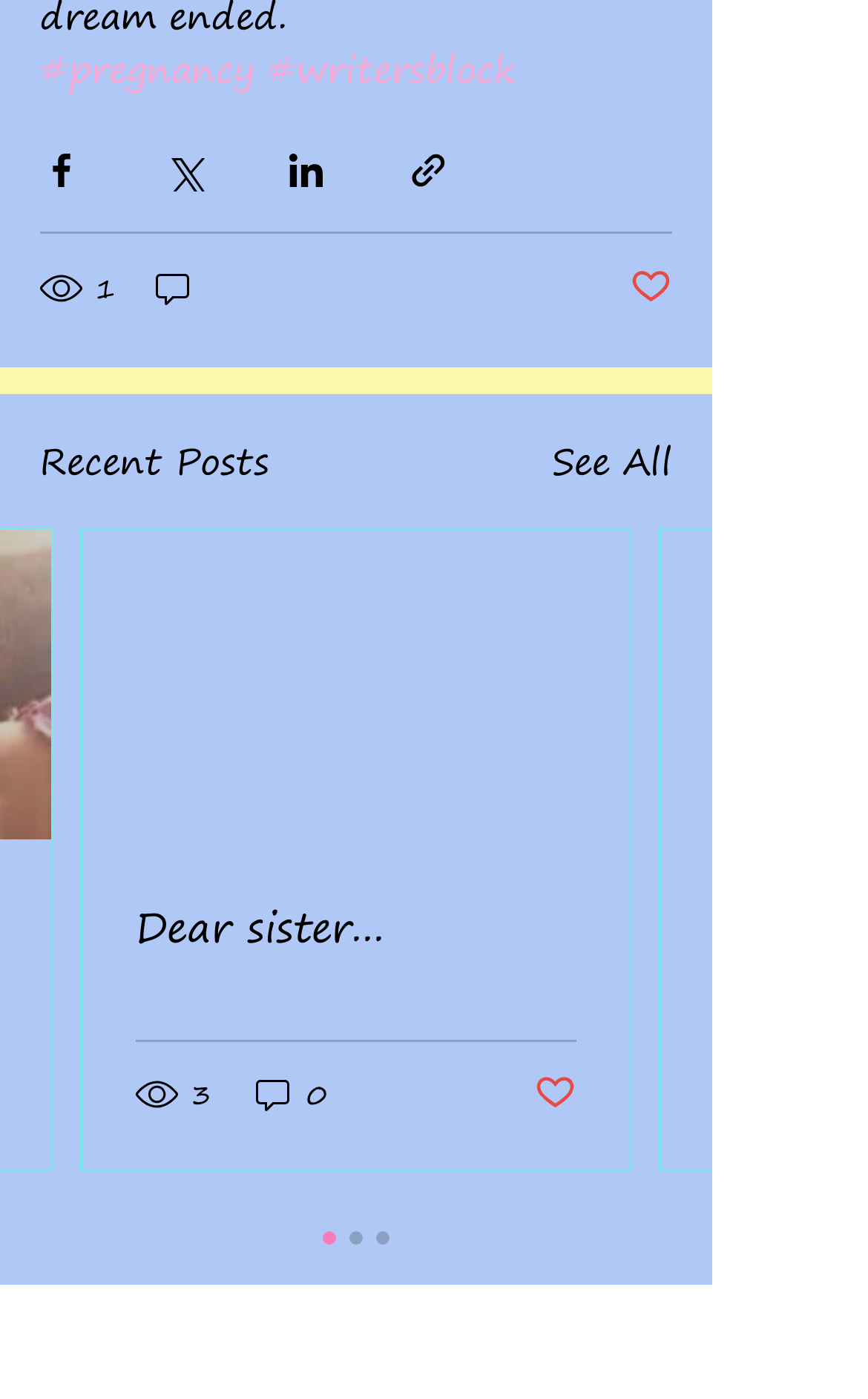Please identify the bounding box coordinates of the element that needs to be clicked to perform the following instruction: "Get help from NLM".

None